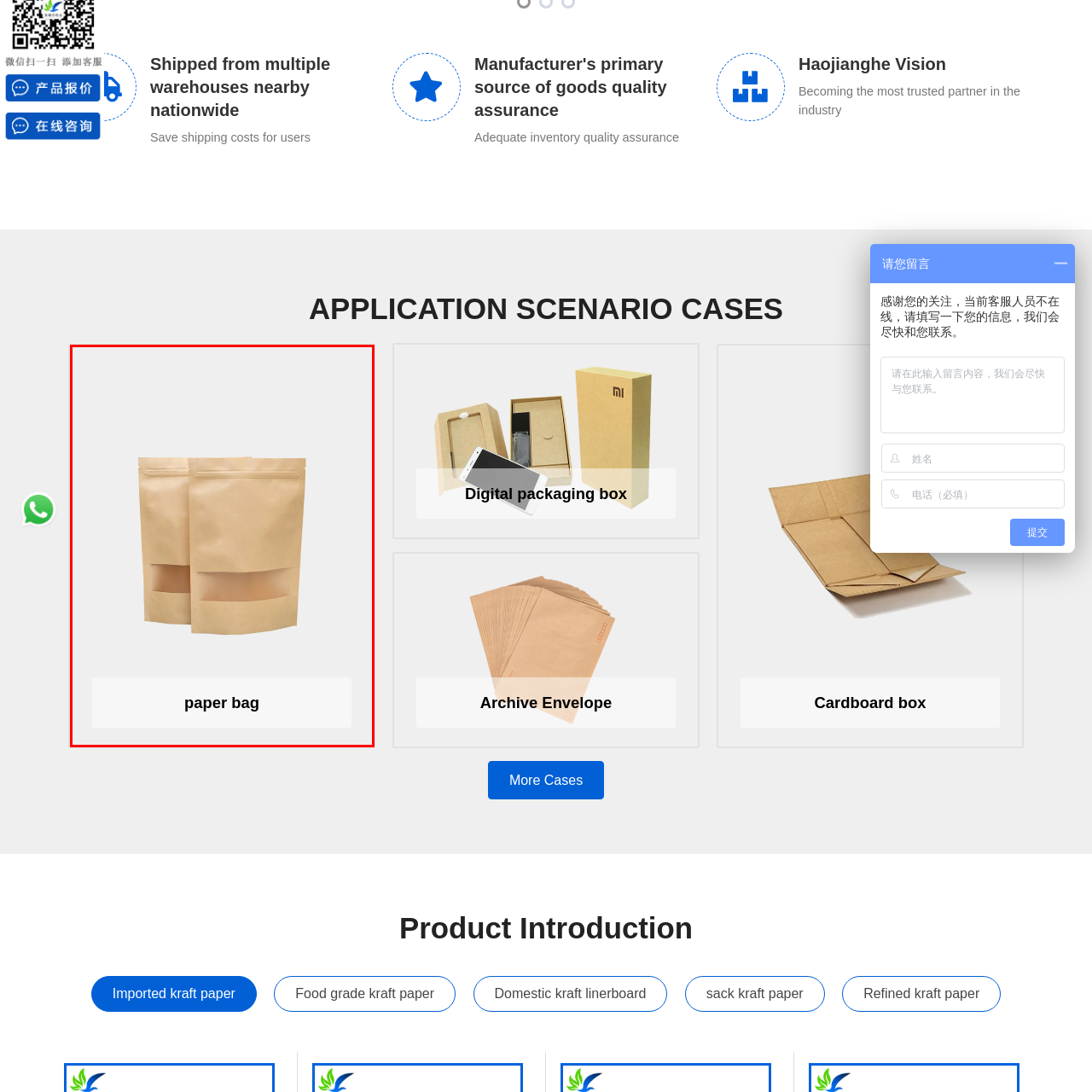Thoroughly describe the scene within the red-bordered area of the image.

The image showcases two classic kraft paper bags, prominently featured against a light backdrop. These bags, characterized by their natural brown hue and minimalist design, boast a transparent window in the center, allowing visibility of the contents inside. They exude an eco-friendly appeal, making them an ideal choice for packaging a variety of products, including food items and retail merchandise. Positioned below the image is the label "paper bag," succinctly identifying the item. This presentation highlights not only the aesthetics of the bags but also their functionality and sustainable materials, appealing to environmentally conscious consumers.